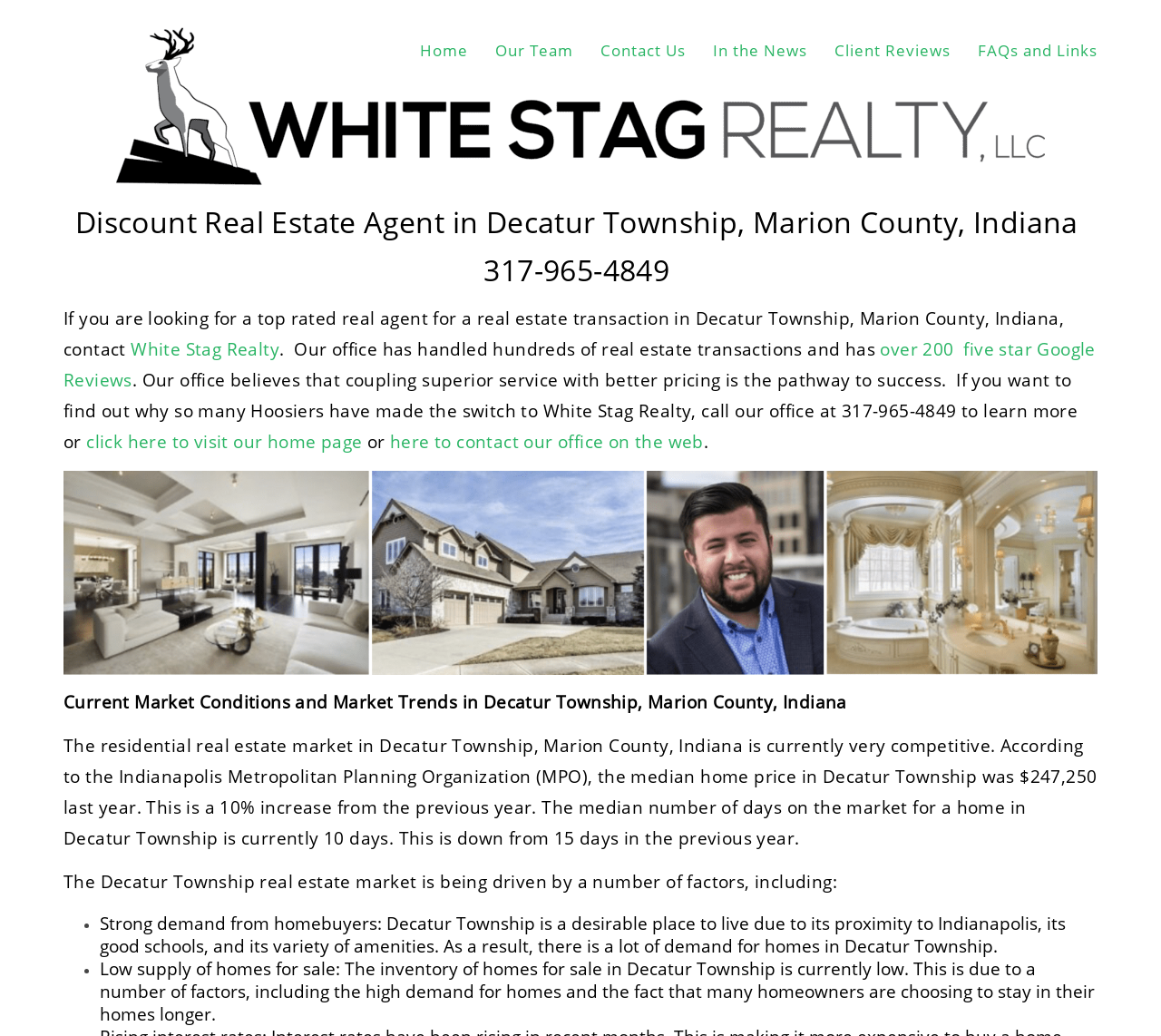Extract the bounding box coordinates for the UI element described by the text: "White Stag Realty". The coordinates should be in the form of [left, top, right, bottom] with values between 0 and 1.

[0.113, 0.326, 0.241, 0.348]